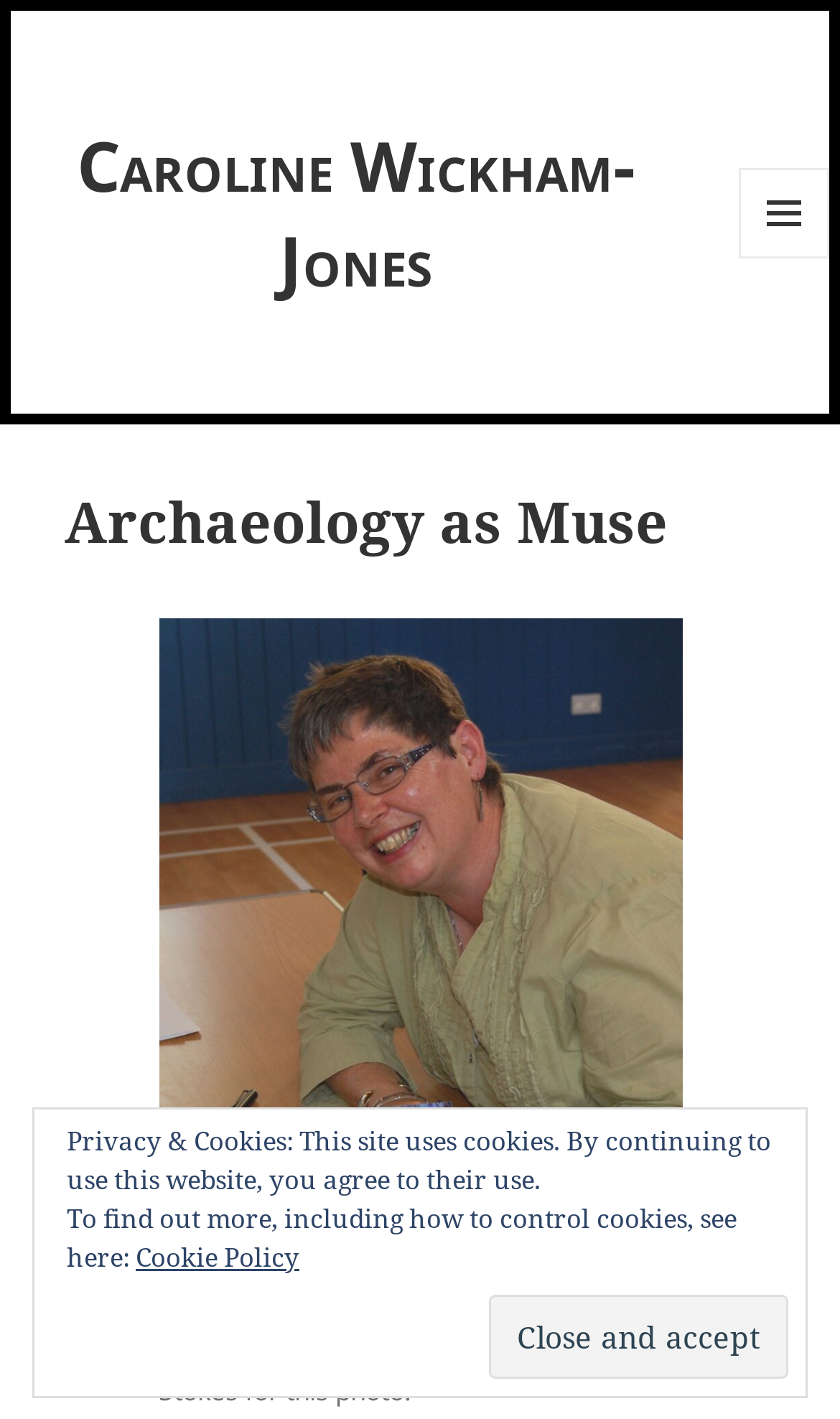Provide a thorough and detailed response to the question by examining the image: 
What is the name of the author?

The name of the author can be found in the link element with the text 'Caroline Wickham-Jones' at the top of the webpage.